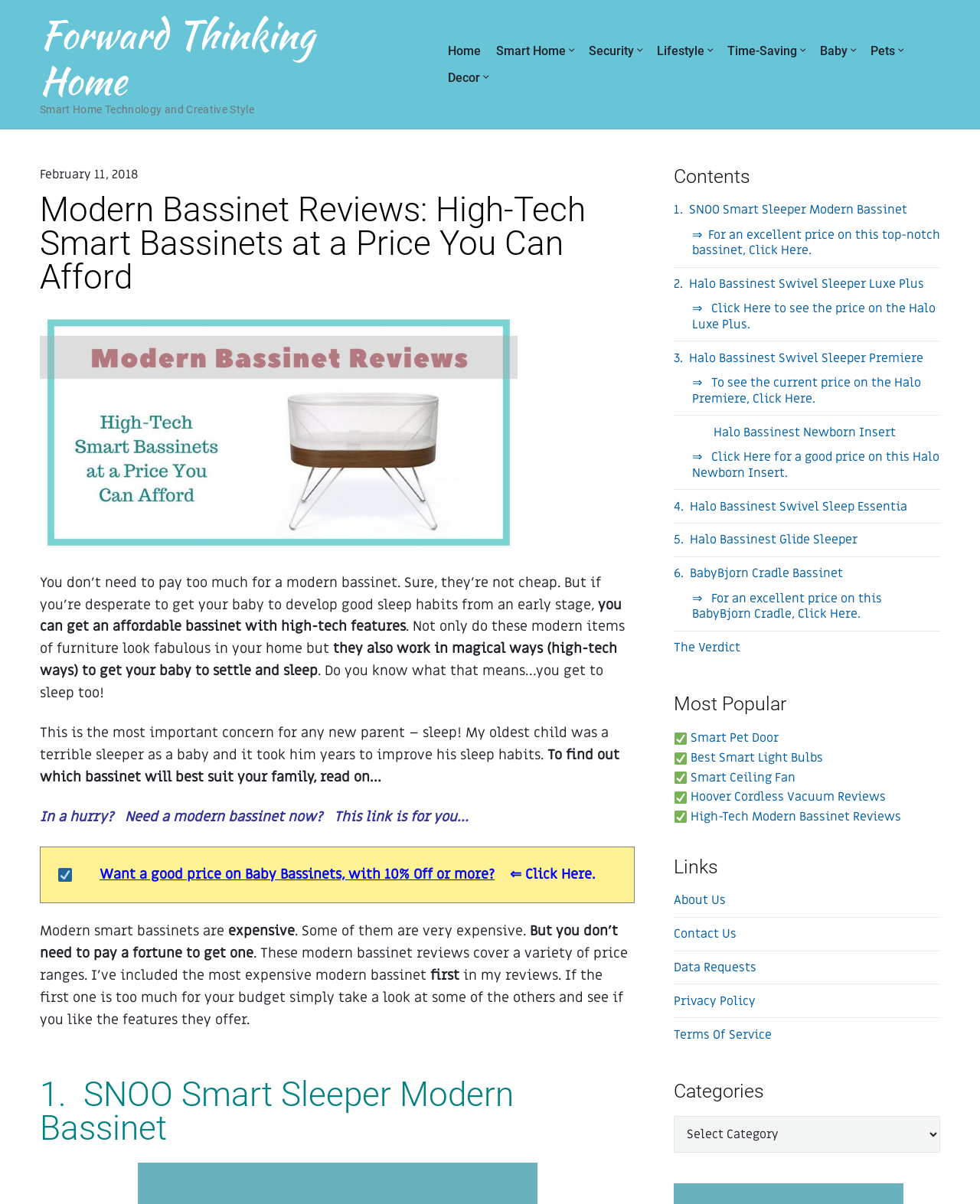Give the bounding box coordinates for this UI element: "Halo Bassinest Newborn Insert". The coordinates should be four float numbers between 0 and 1, arranged as [left, top, right, bottom].

[0.687, 0.352, 0.914, 0.366]